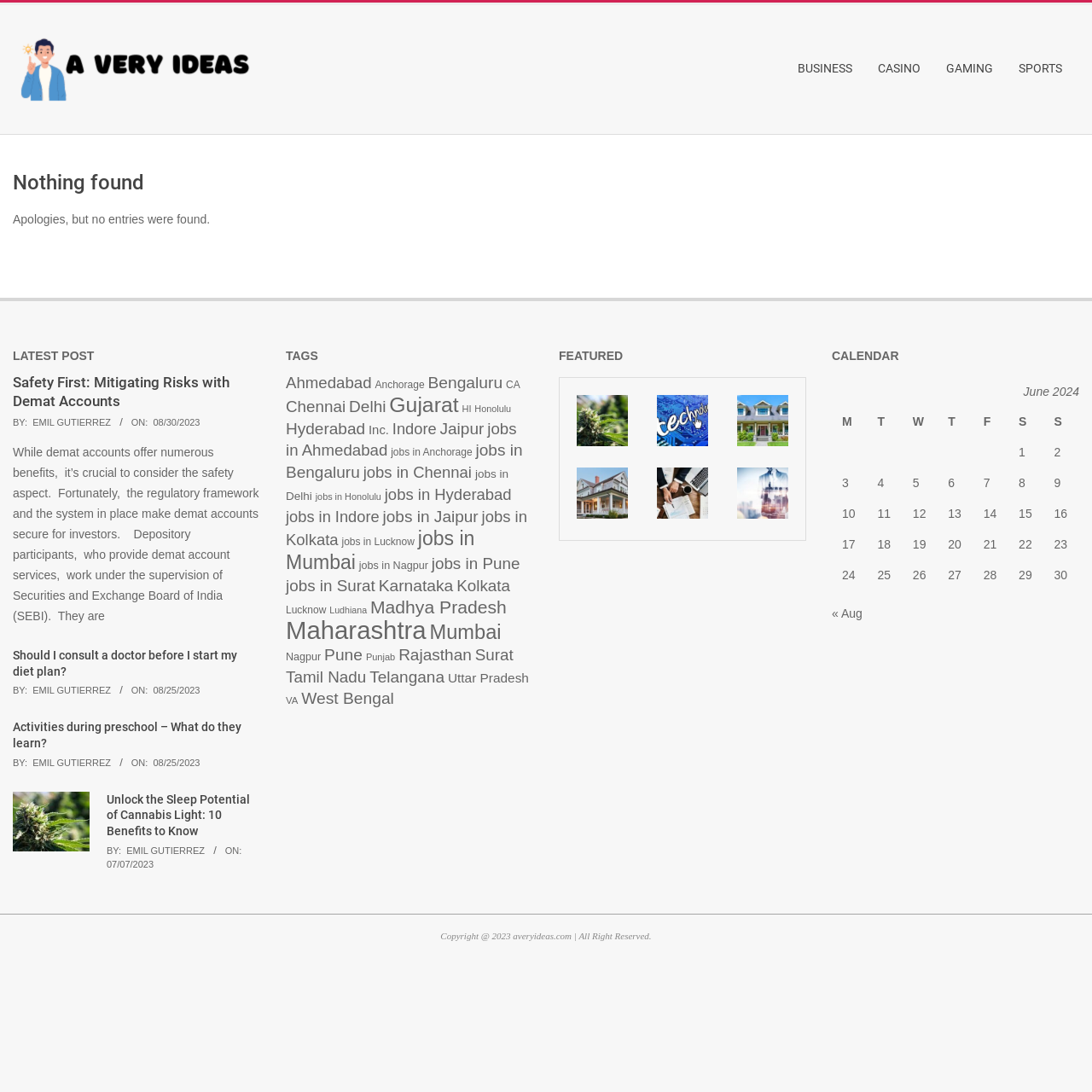Find the bounding box coordinates of the area that needs to be clicked in order to achieve the following instruction: "Click on the link 'Should I consult a doctor before I start my diet plan?'". The coordinates should be specified as four float numbers between 0 and 1, i.e., [left, top, right, bottom].

[0.012, 0.594, 0.217, 0.621]